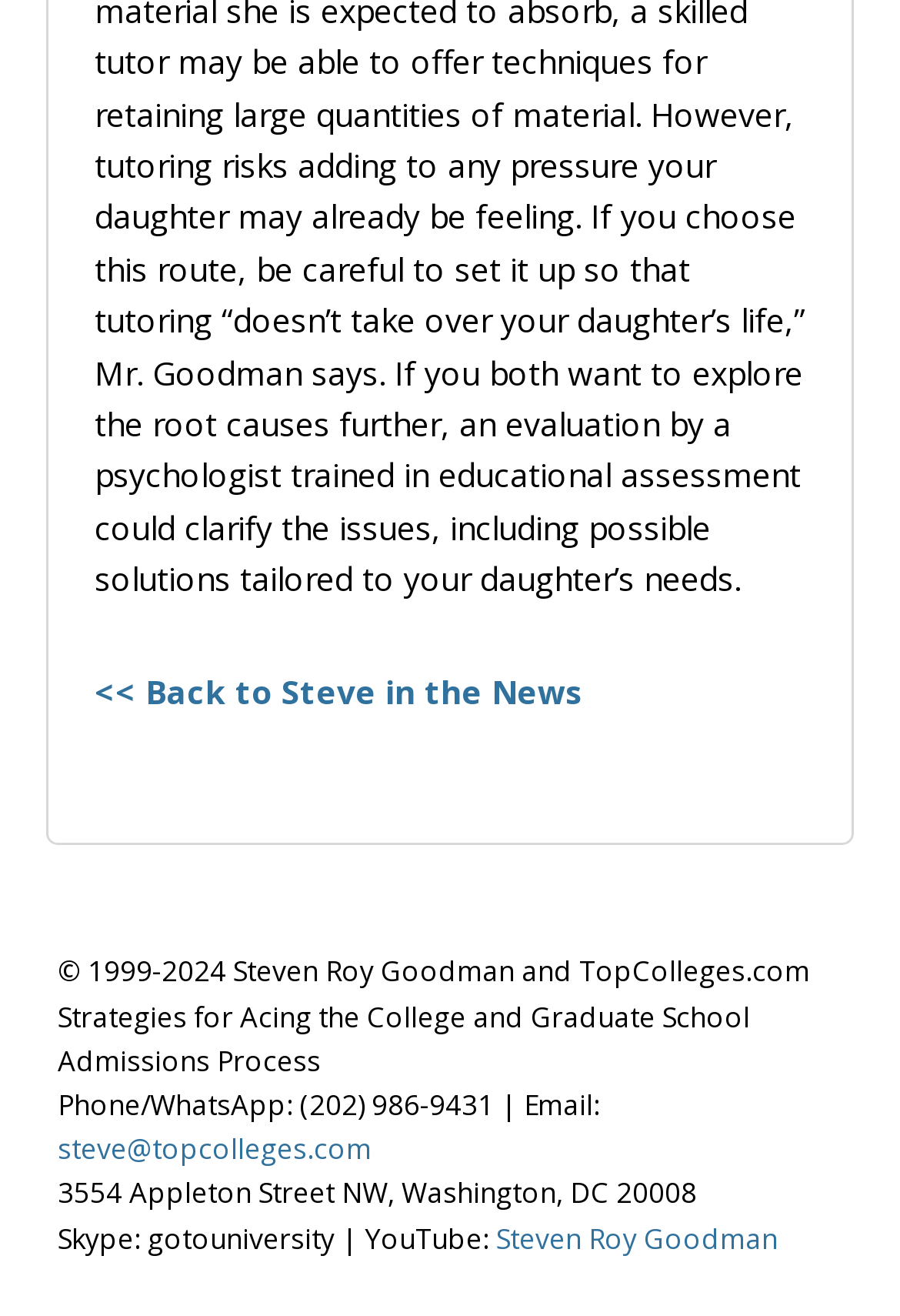Give a one-word or short-phrase answer to the following question: 
What is the email address for contact?

steve@topcolleges.com